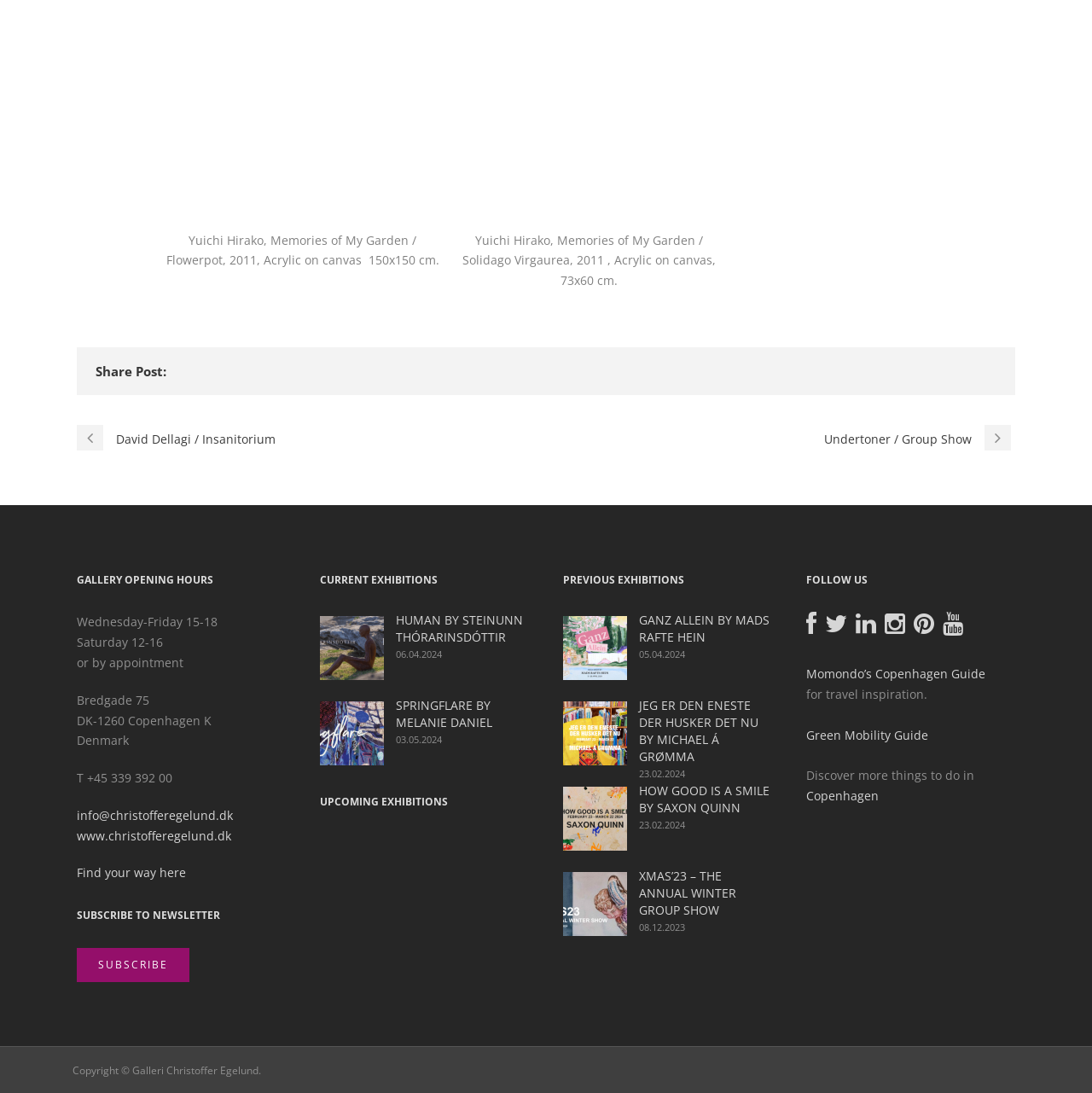Please specify the bounding box coordinates of the element that should be clicked to execute the given instruction: 'Share post on digg'. Ensure the coordinates are four float numbers between 0 and 1, expressed as [left, top, right, bottom].

[0.168, 0.331, 0.186, 0.349]